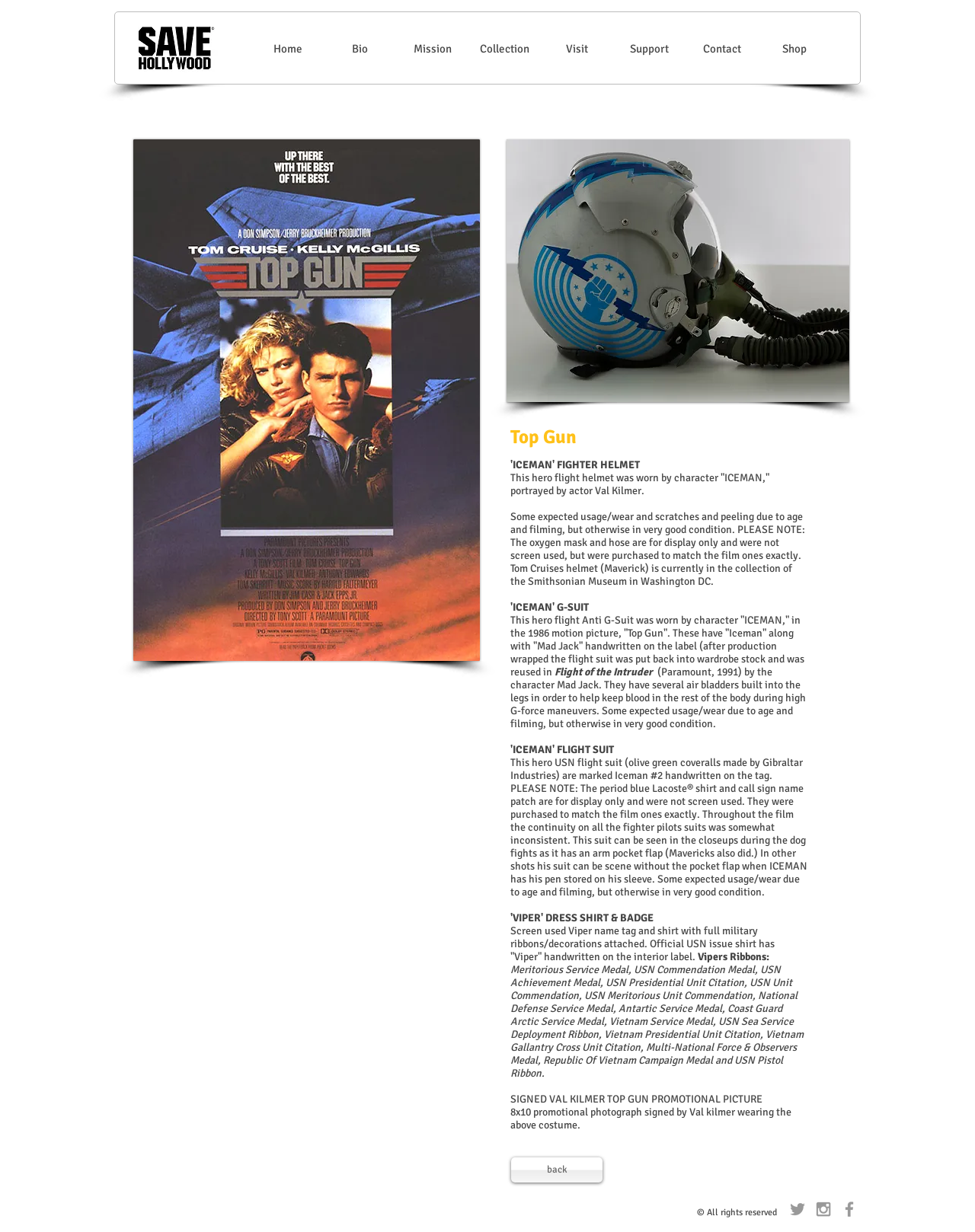Find the bounding box coordinates of the element to click in order to complete the given instruction: "Click on the 'Home' link."

[0.258, 0.032, 0.332, 0.048]